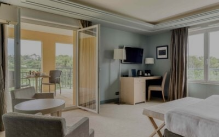Reply to the question with a single word or phrase:
What is the purpose of the desk and chair?

Functional workspace